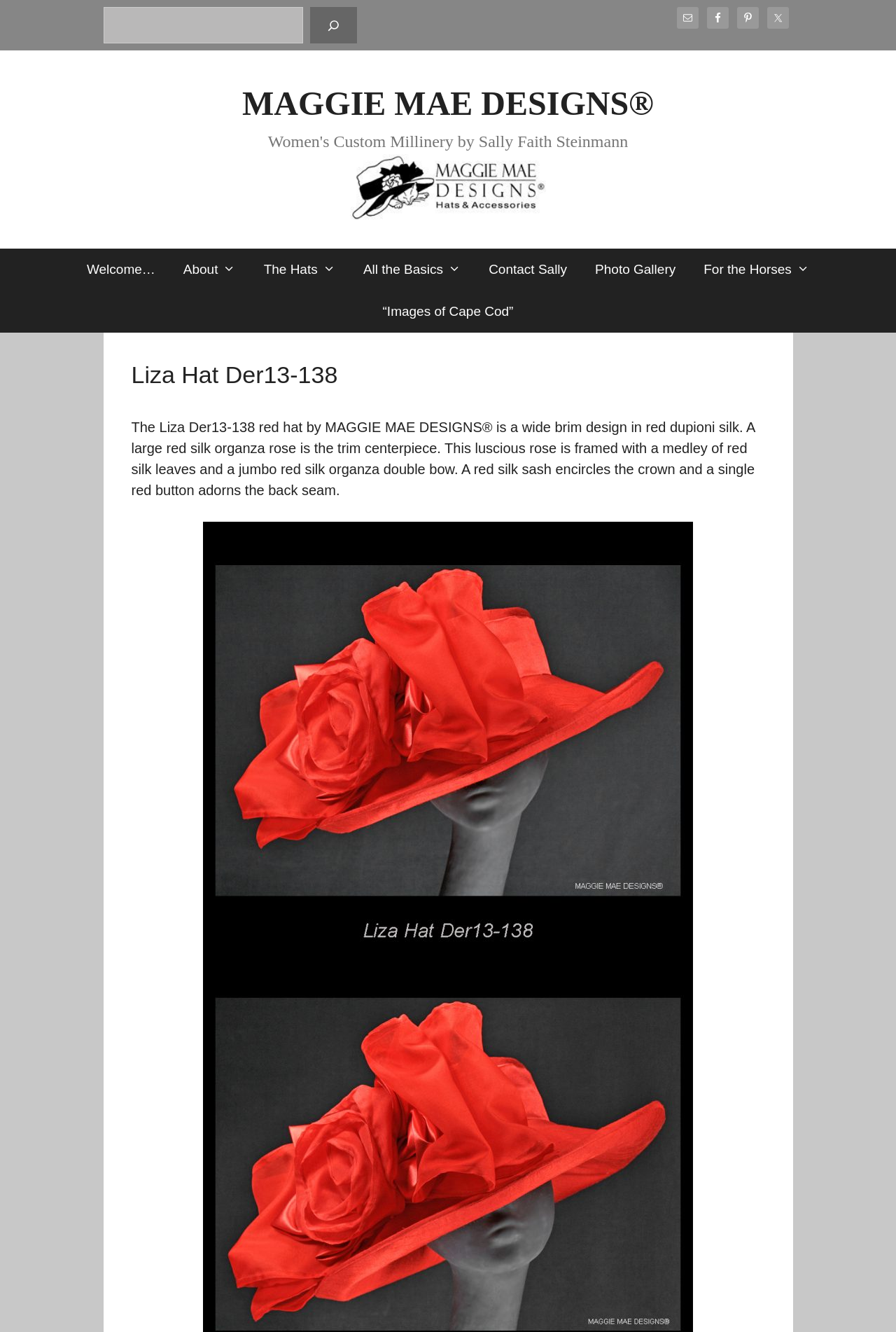Determine the bounding box coordinates of the section I need to click to execute the following instruction: "Go to the Photo Gallery". Provide the coordinates as four float numbers between 0 and 1, i.e., [left, top, right, bottom].

[0.649, 0.186, 0.77, 0.218]